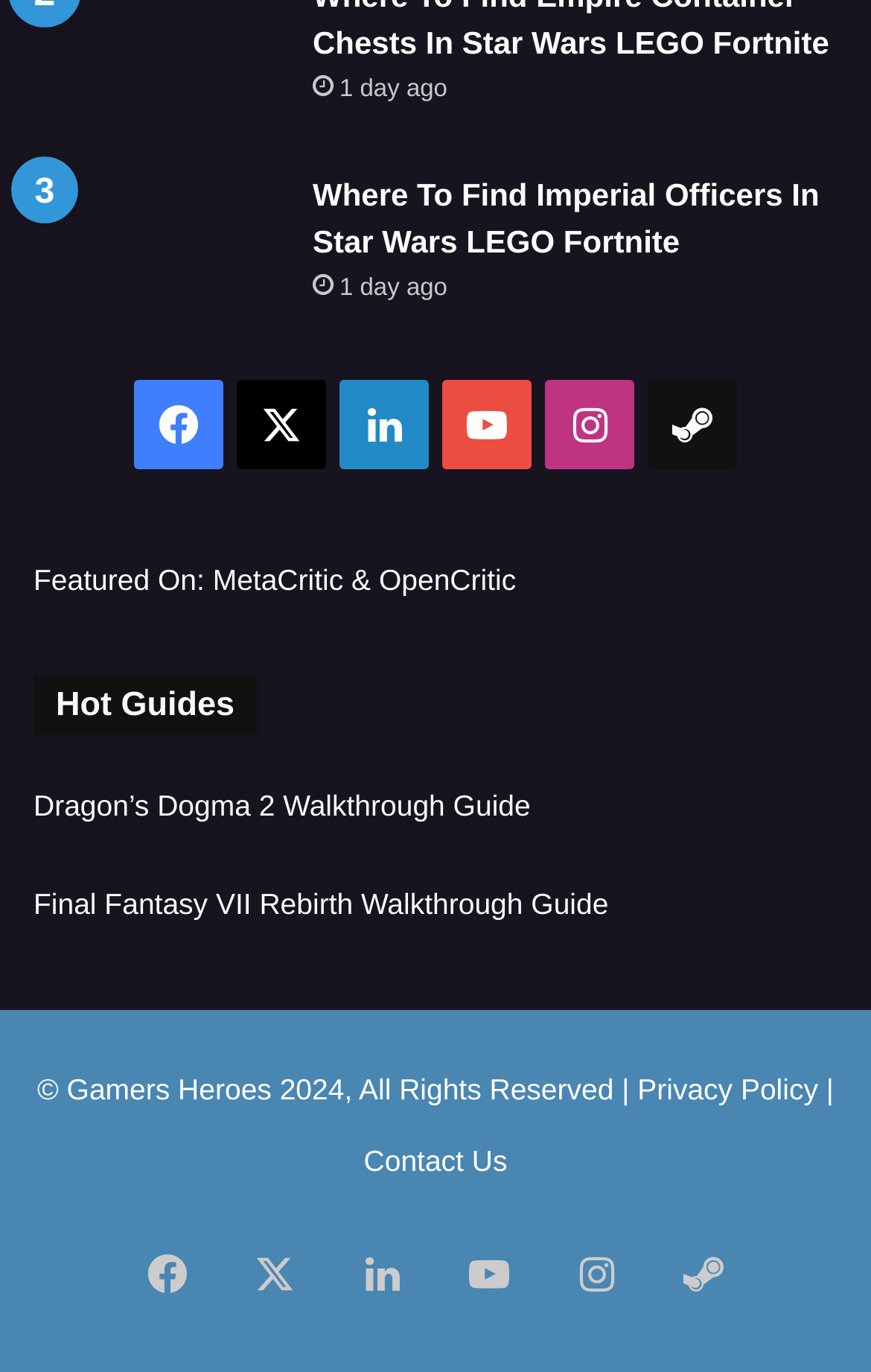Locate the bounding box coordinates of the element that needs to be clicked to carry out the instruction: "Check out Dragon’s Dogma 2 Walkthrough Guide". The coordinates should be given as four float numbers ranging from 0 to 1, i.e., [left, top, right, bottom].

[0.038, 0.574, 0.609, 0.599]